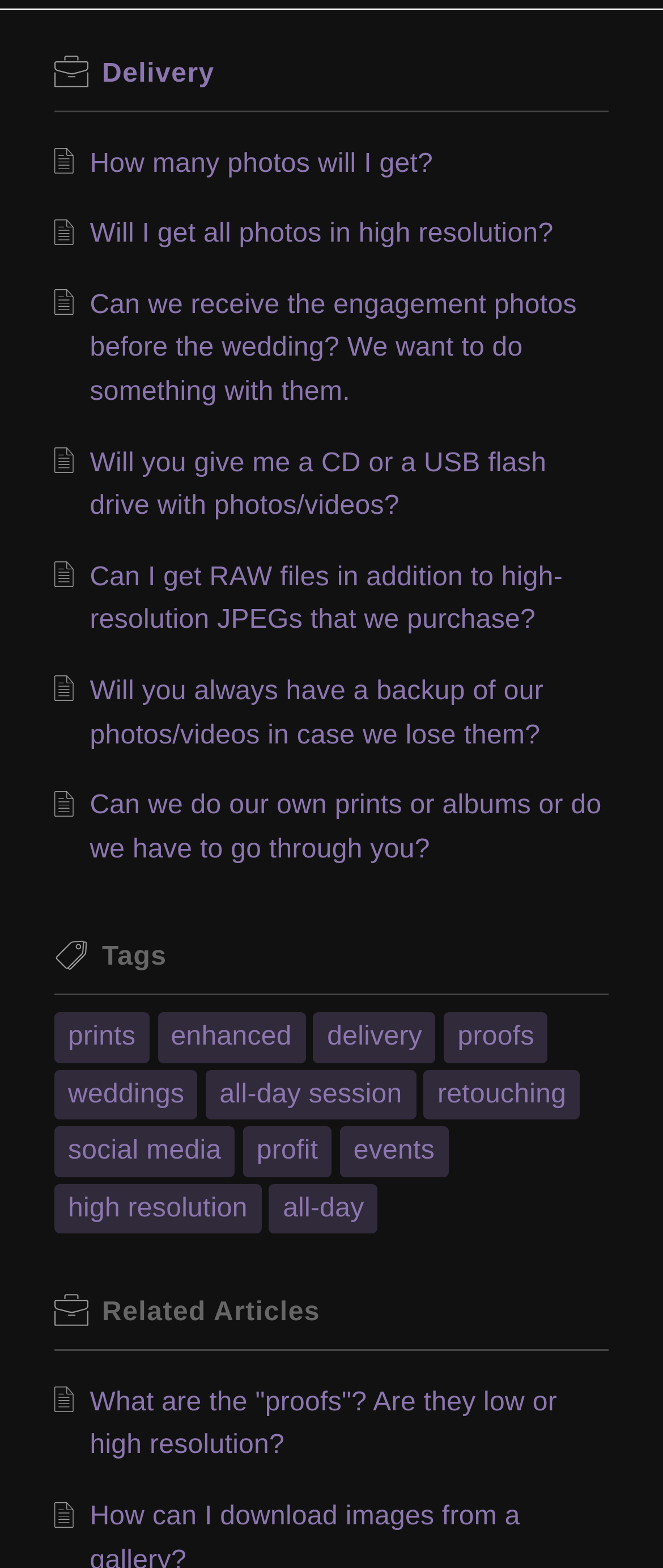What is the main topic of this webpage?
Using the image, answer in one word or phrase.

Delivery and Photos